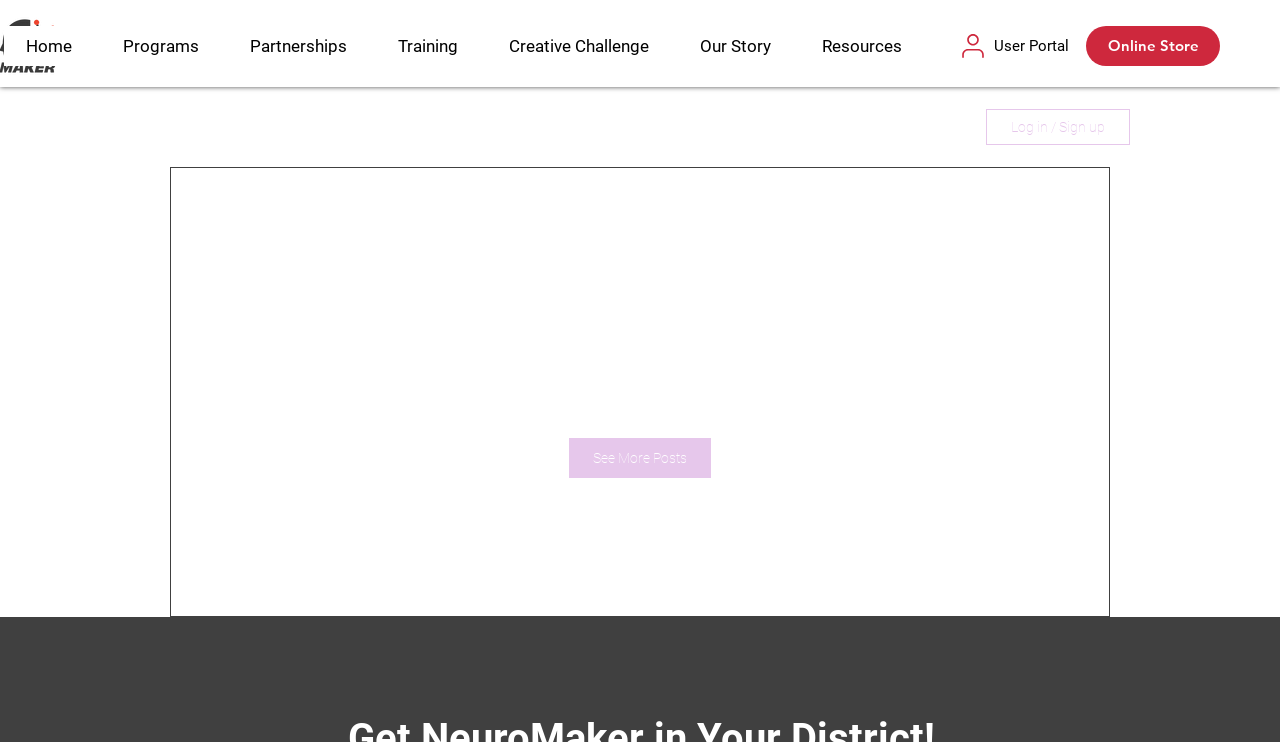Answer with a single word or phrase: 
How many main navigation items are there?

7